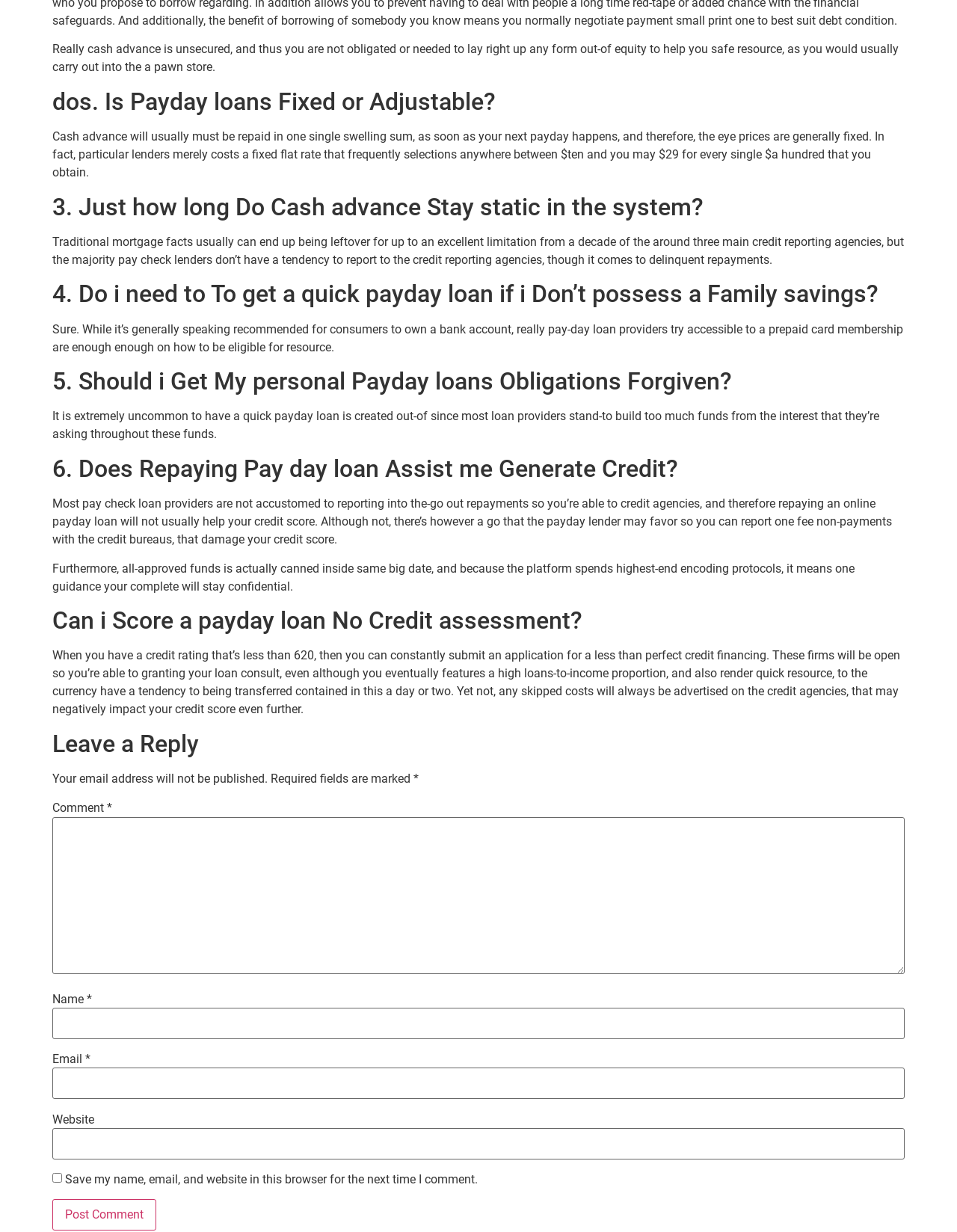Identify the bounding box coordinates for the UI element described as: "Tax and super professionals". The coordinates should be provided as four floats between 0 and 1: [left, top, right, bottom].

None